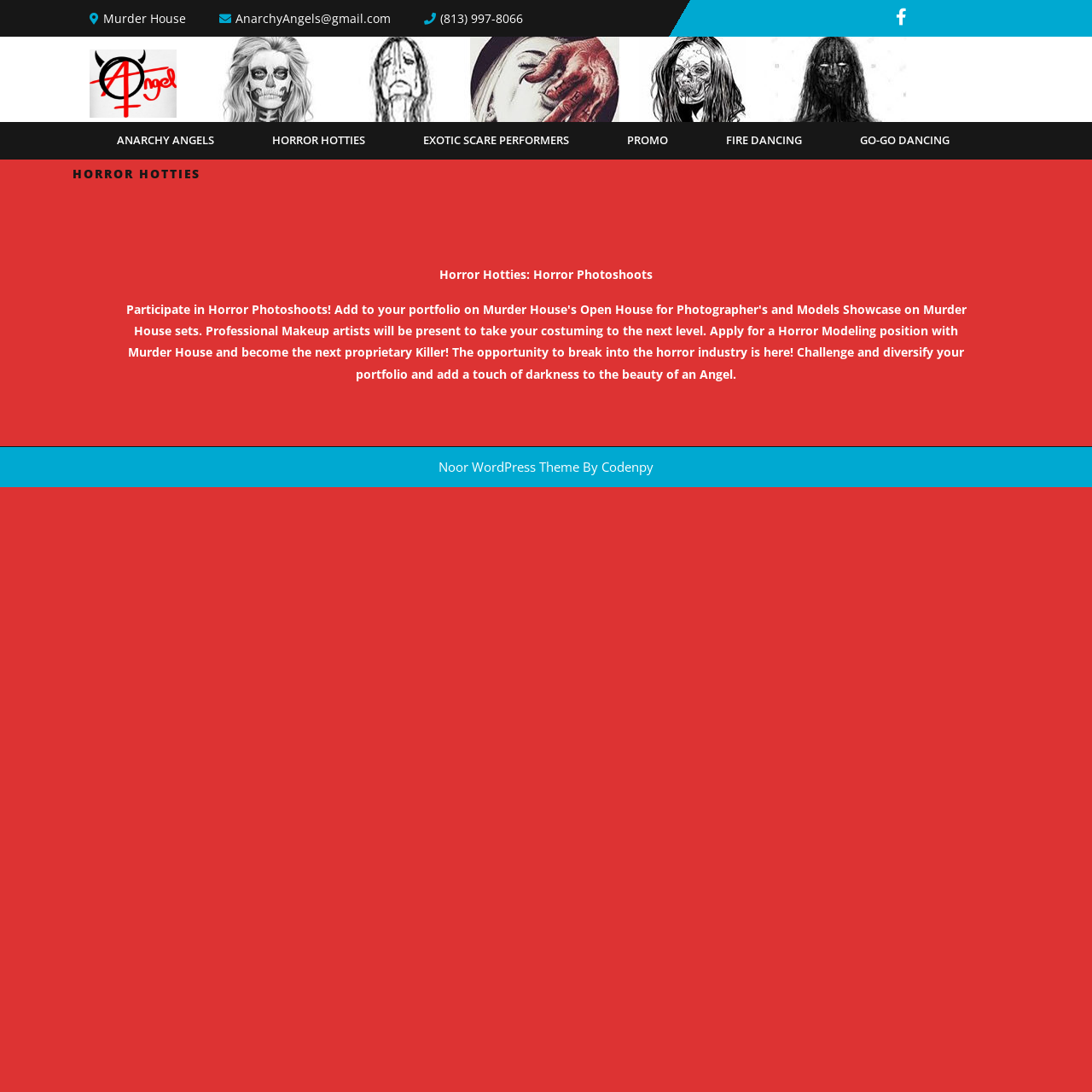What is the phone number of Anarchy Angels?
Using the visual information, respond with a single word or phrase.

(813) 997-8066